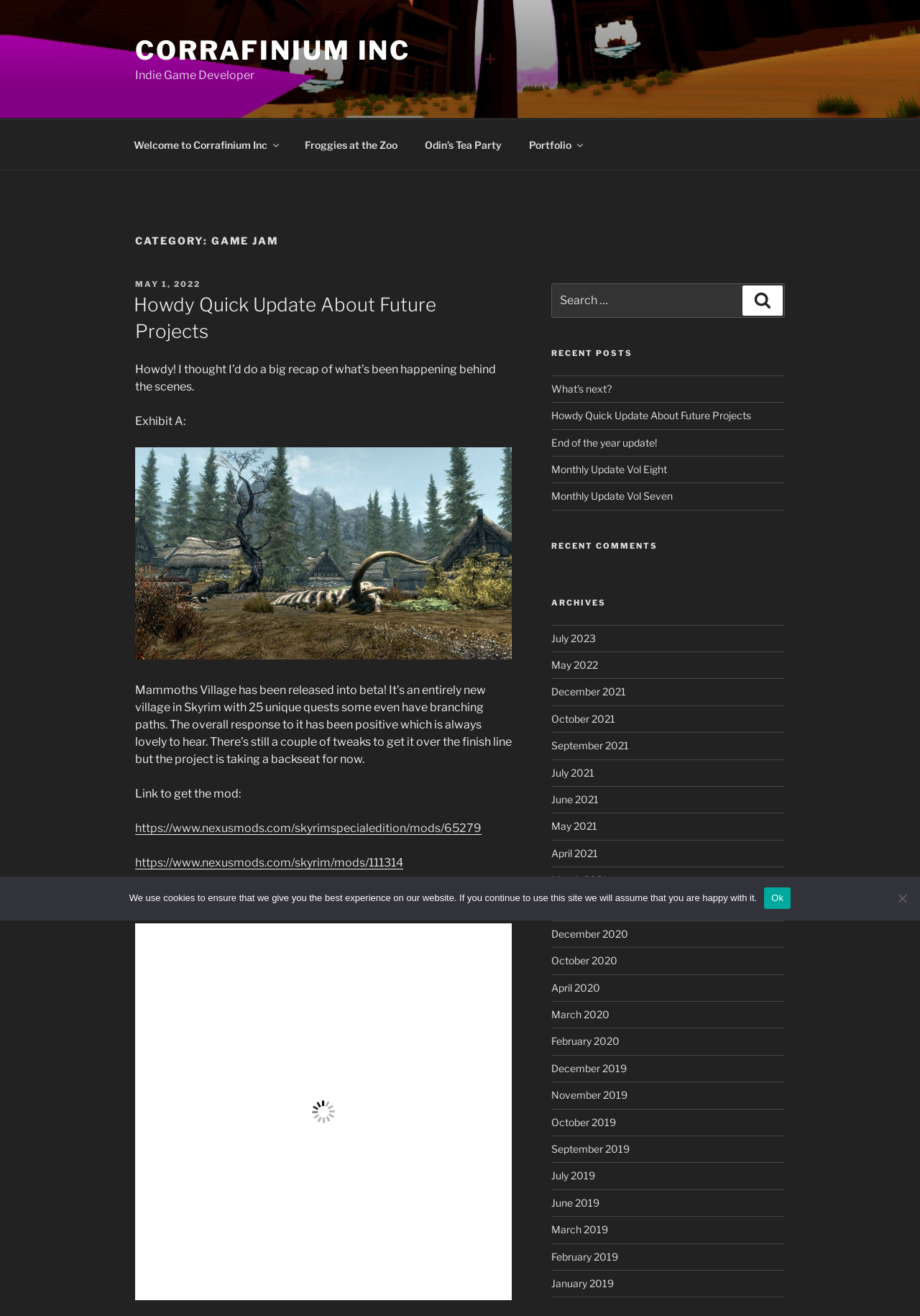What is the purpose of the search box?
Please provide a comprehensive answer to the question based on the webpage screenshot.

The purpose of the search box can be inferred from its location and label, which says 'Search for:' in a static text element. It is likely used to search for posts on the website.